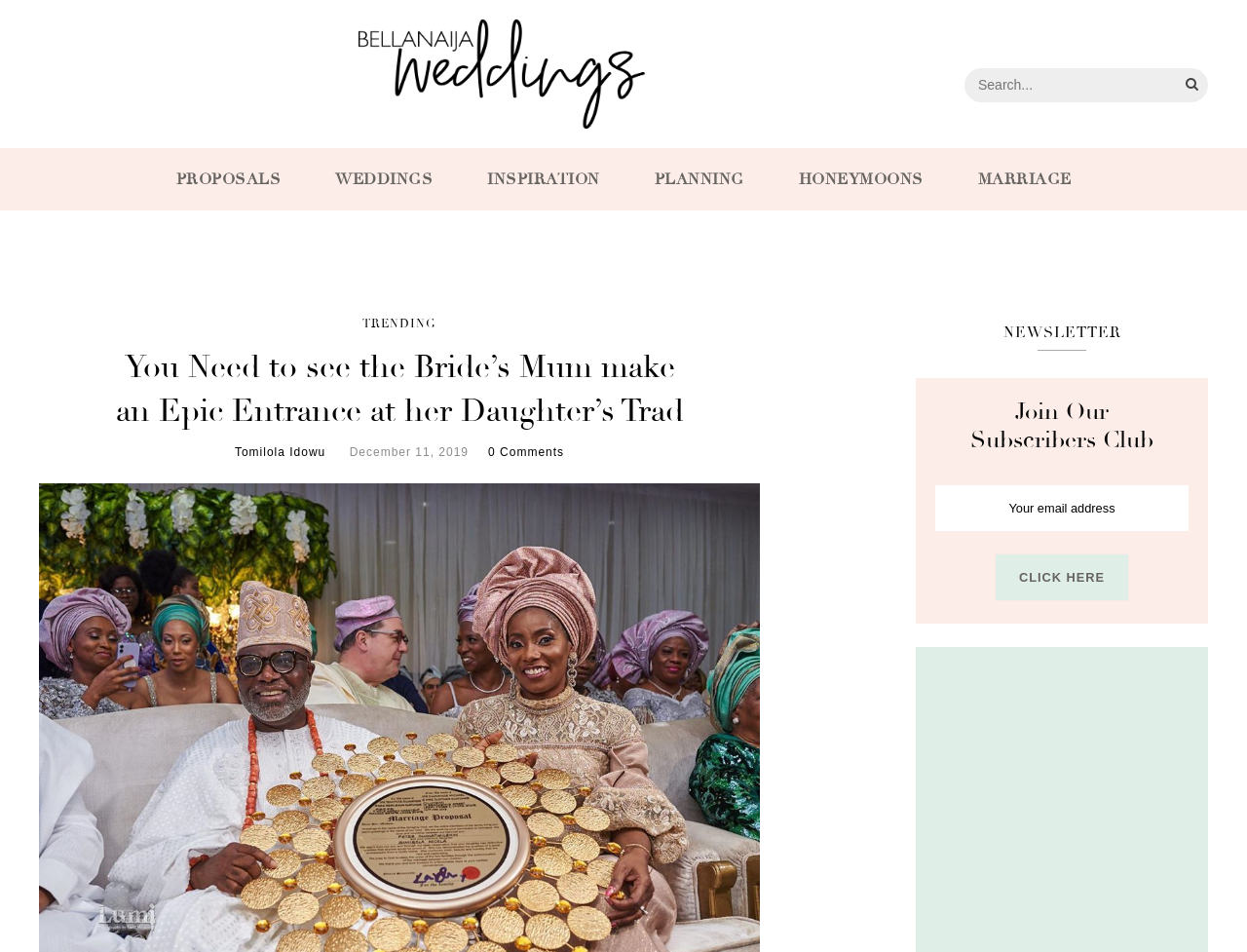Please identify the bounding box coordinates of the area that needs to be clicked to follow this instruction: "Read the trending news".

[0.291, 0.333, 0.35, 0.348]